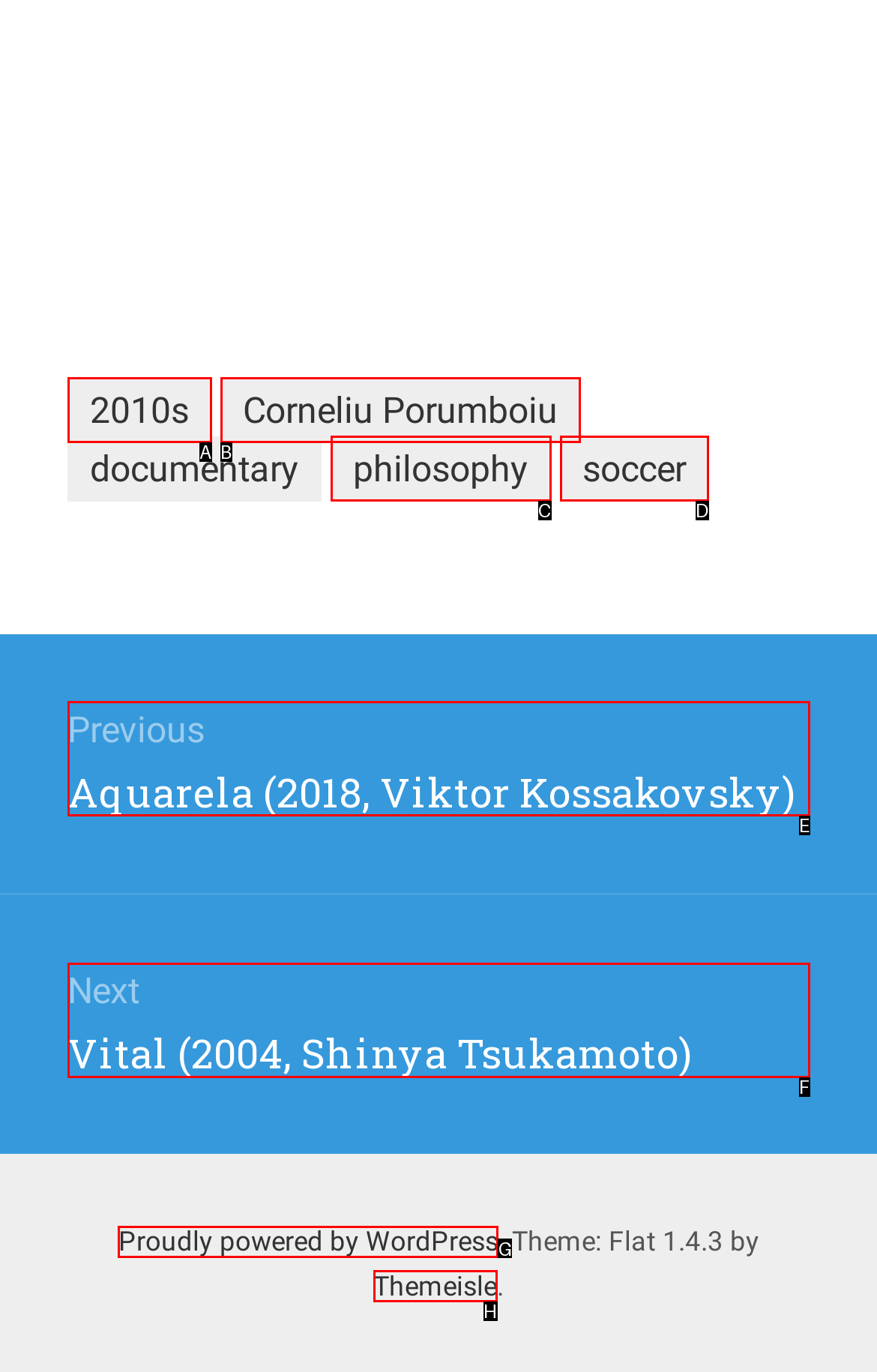Find the option that matches this description: Proudly powered by WordPress
Provide the corresponding letter directly.

G